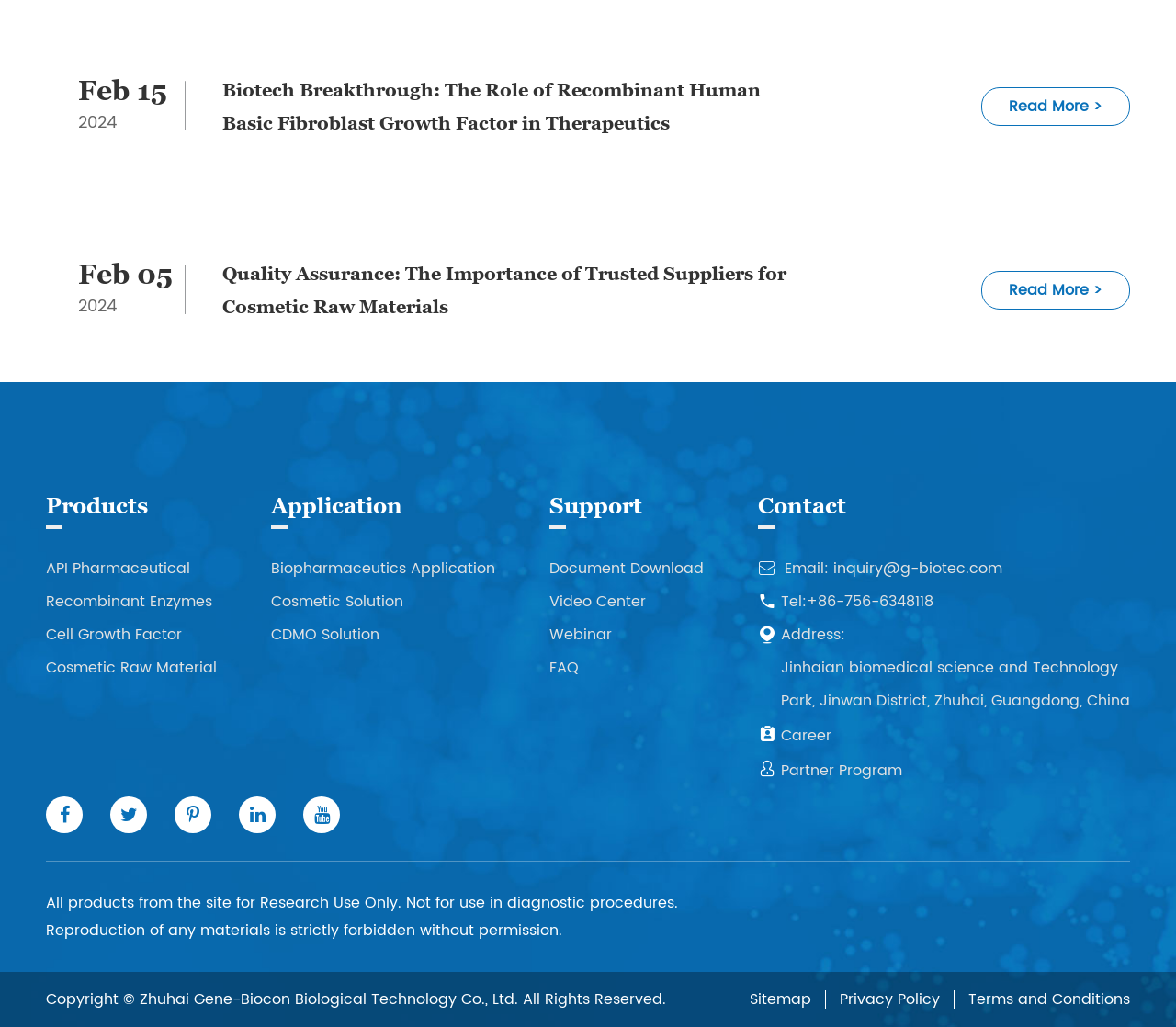Determine the bounding box for the UI element as described: "Advertise". The coordinates should be represented as four float numbers between 0 and 1, formatted as [left, top, right, bottom].

None